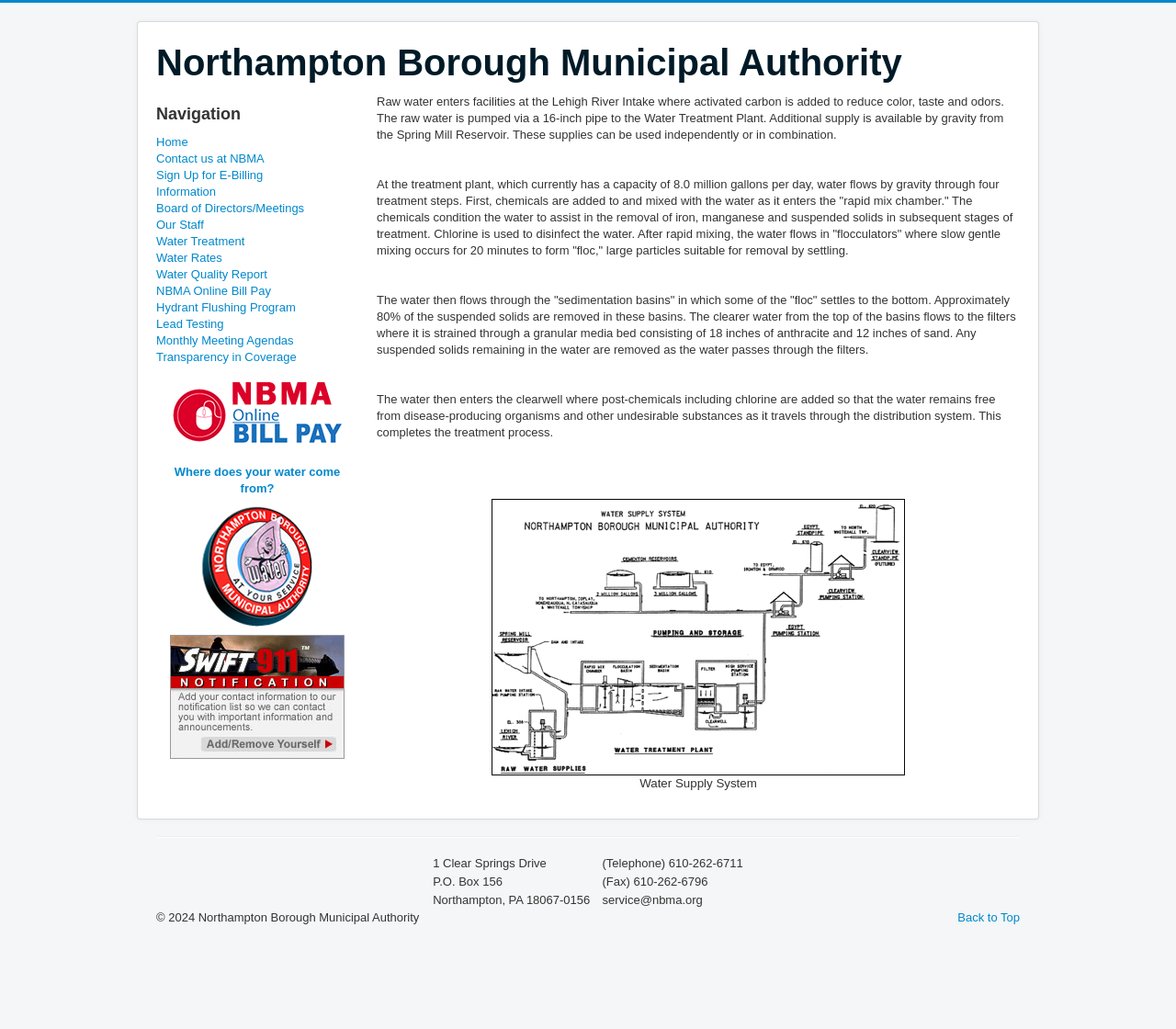Please study the image and answer the question comprehensively:
What is the name of the municipal authority?

I found the answer by looking at the top-most link element with the text 'Northampton Borough Municipal Authority', which is likely to be the name of the municipal authority.